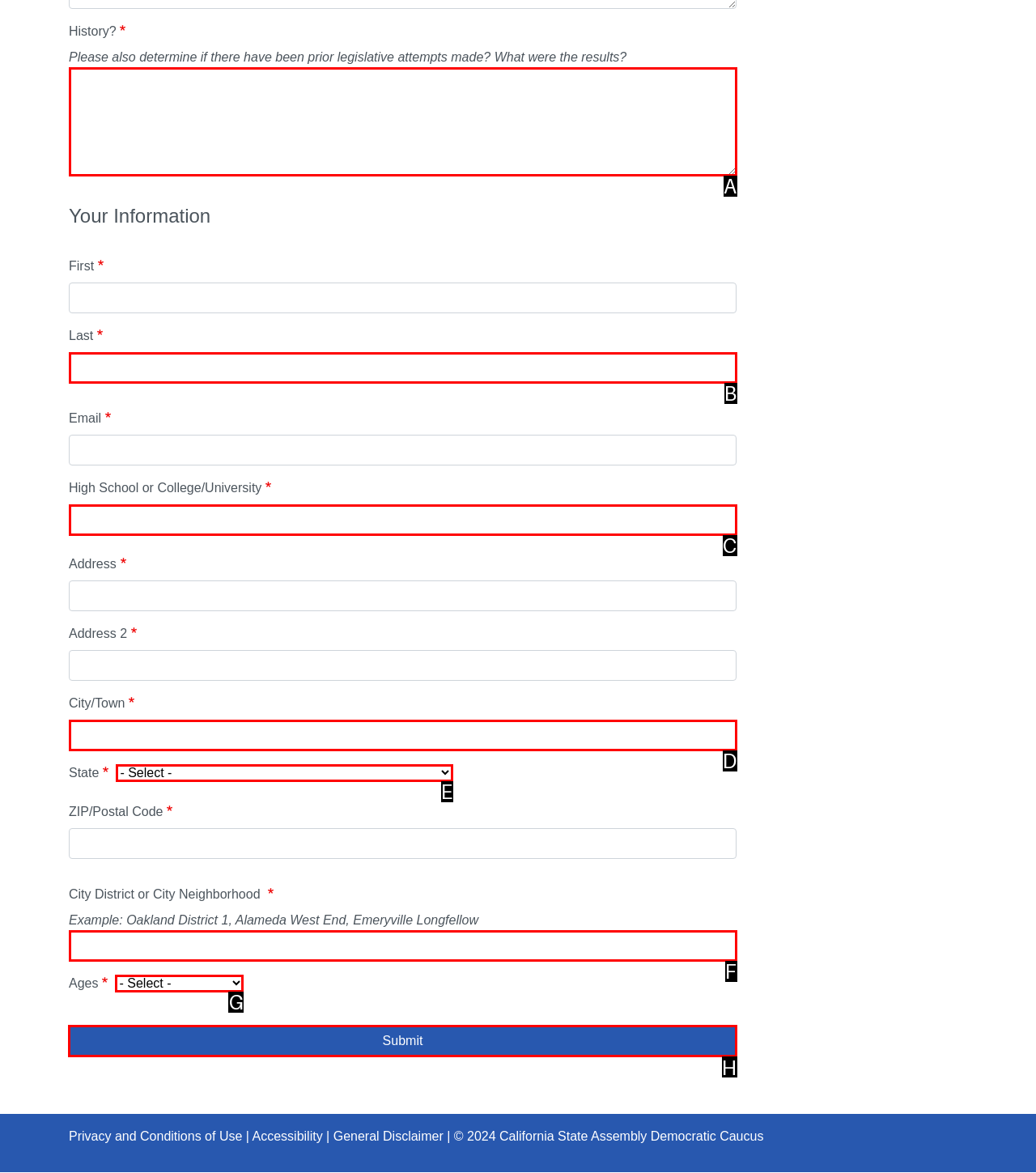Select the appropriate HTML element to click on to finish the task: Submit the form.
Answer with the letter corresponding to the selected option.

H